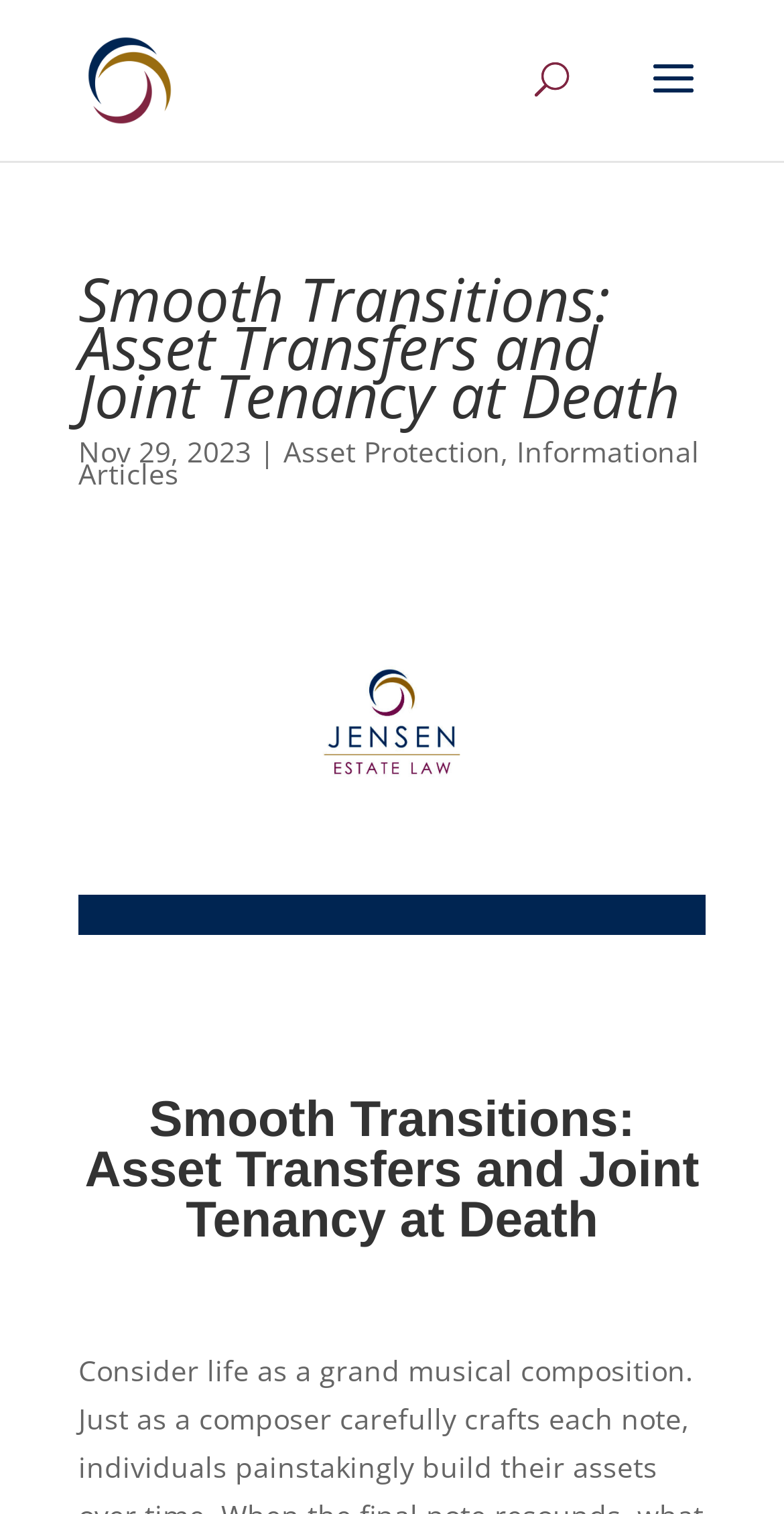What is the purpose of the search bar?
Give a detailed and exhaustive answer to the question.

The search bar is located at the top of the webpage, and its purpose is to allow users to search for specific content within the website.